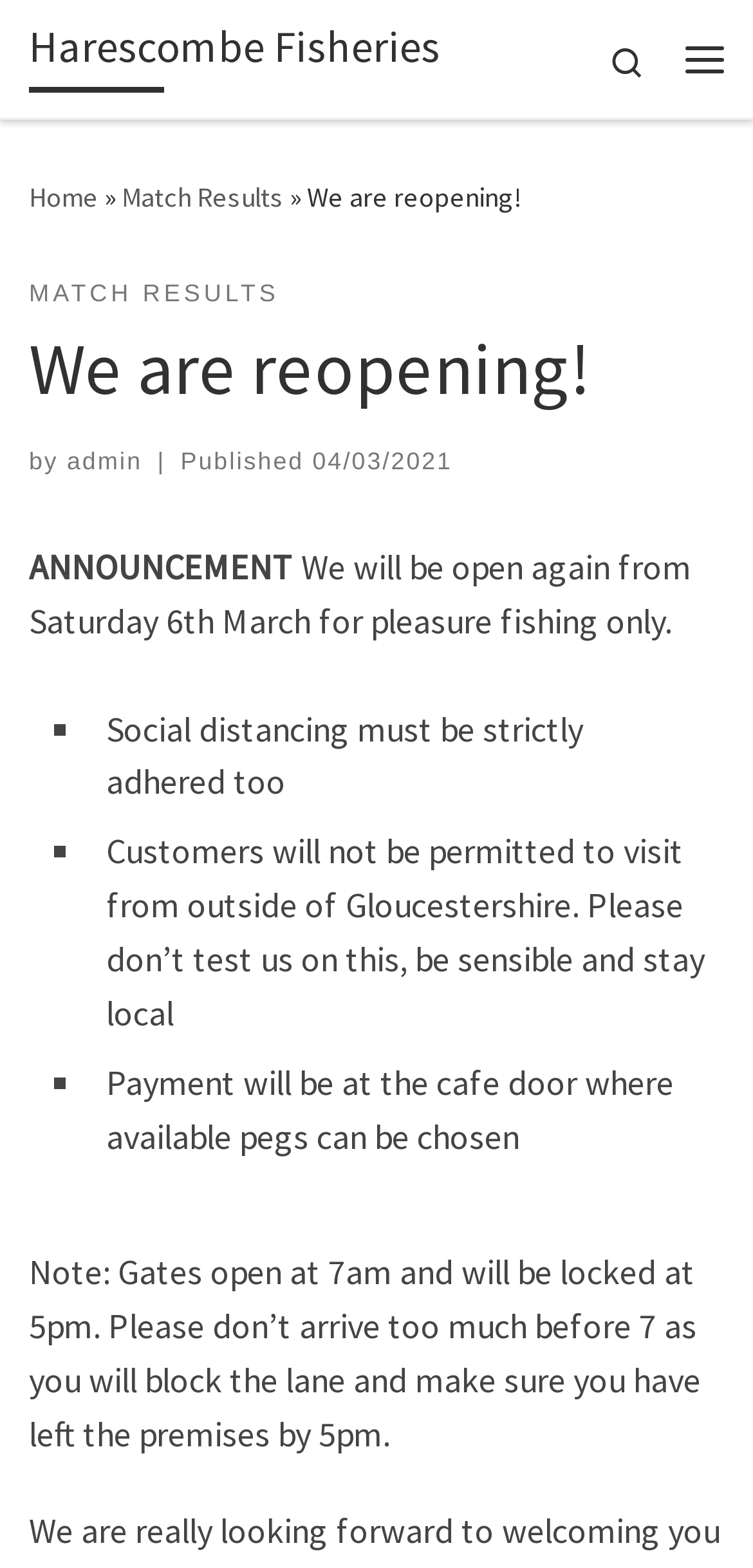Can you find the bounding box coordinates for the element that needs to be clicked to execute this instruction: "search on the website"? The coordinates should be given as four float numbers between 0 and 1, i.e., [left, top, right, bottom].

[0.779, 0.0, 0.885, 0.075]